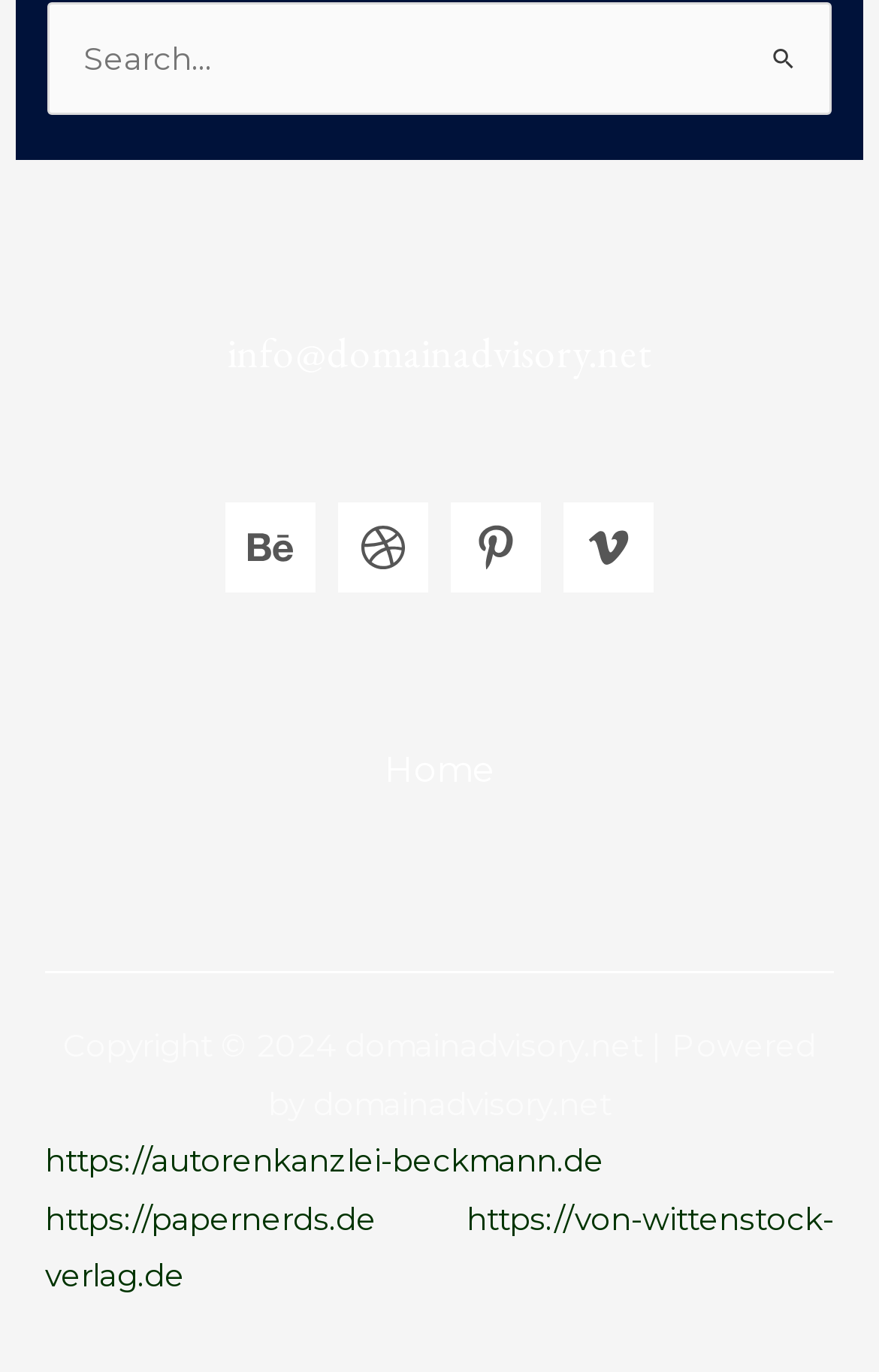Predict the bounding box of the UI element based on this description: "Suche".

[0.879, 0.029, 0.908, 0.054]